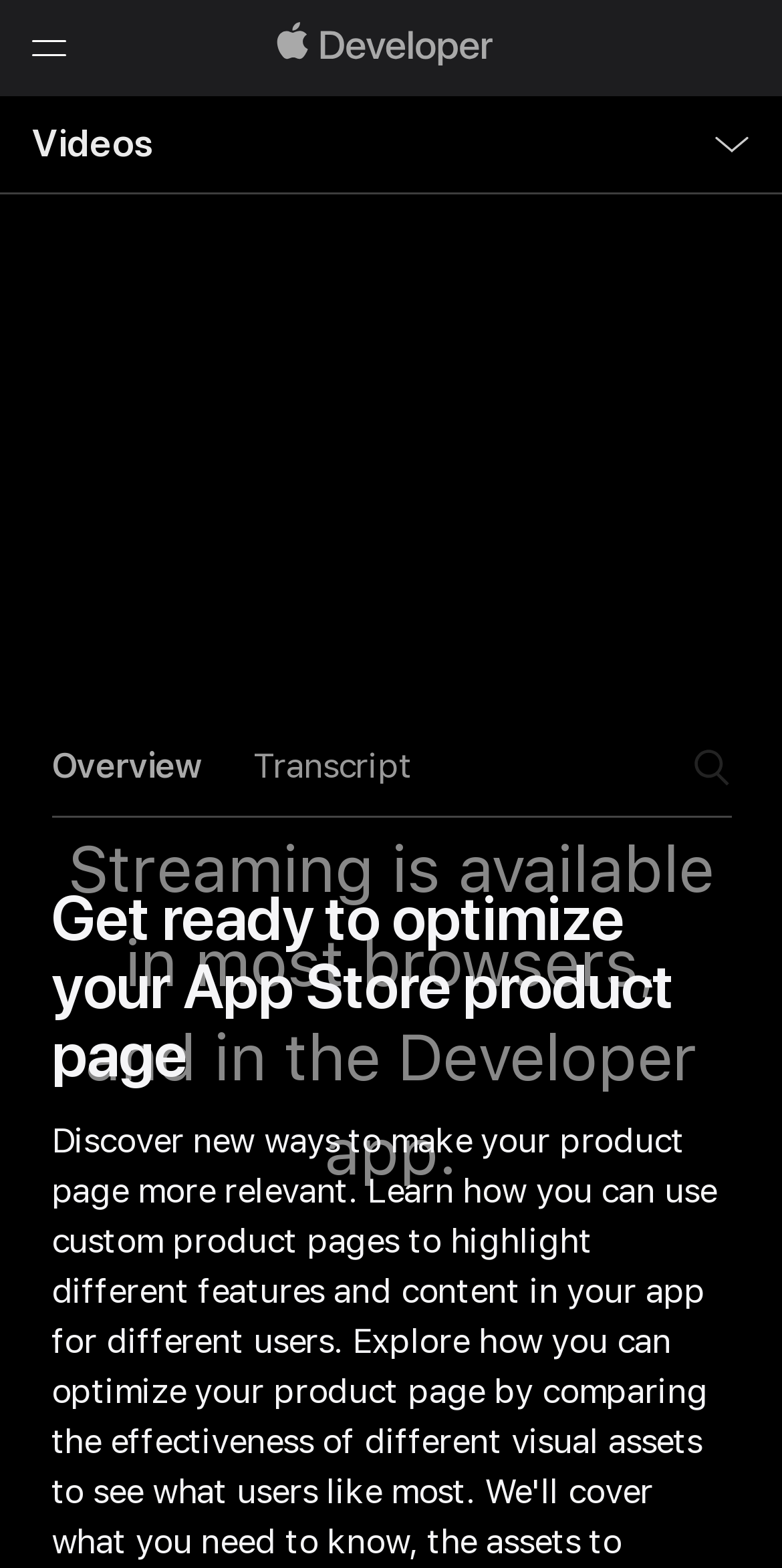What is the topic of the current video?
Please answer the question with a detailed and comprehensive explanation.

I looked at the heading element with the text 'Get ready to optimize your App Store product page' at coordinates [0.065, 0.565, 0.935, 0.694]. This suggests that the current video is about optimizing App Store product pages.